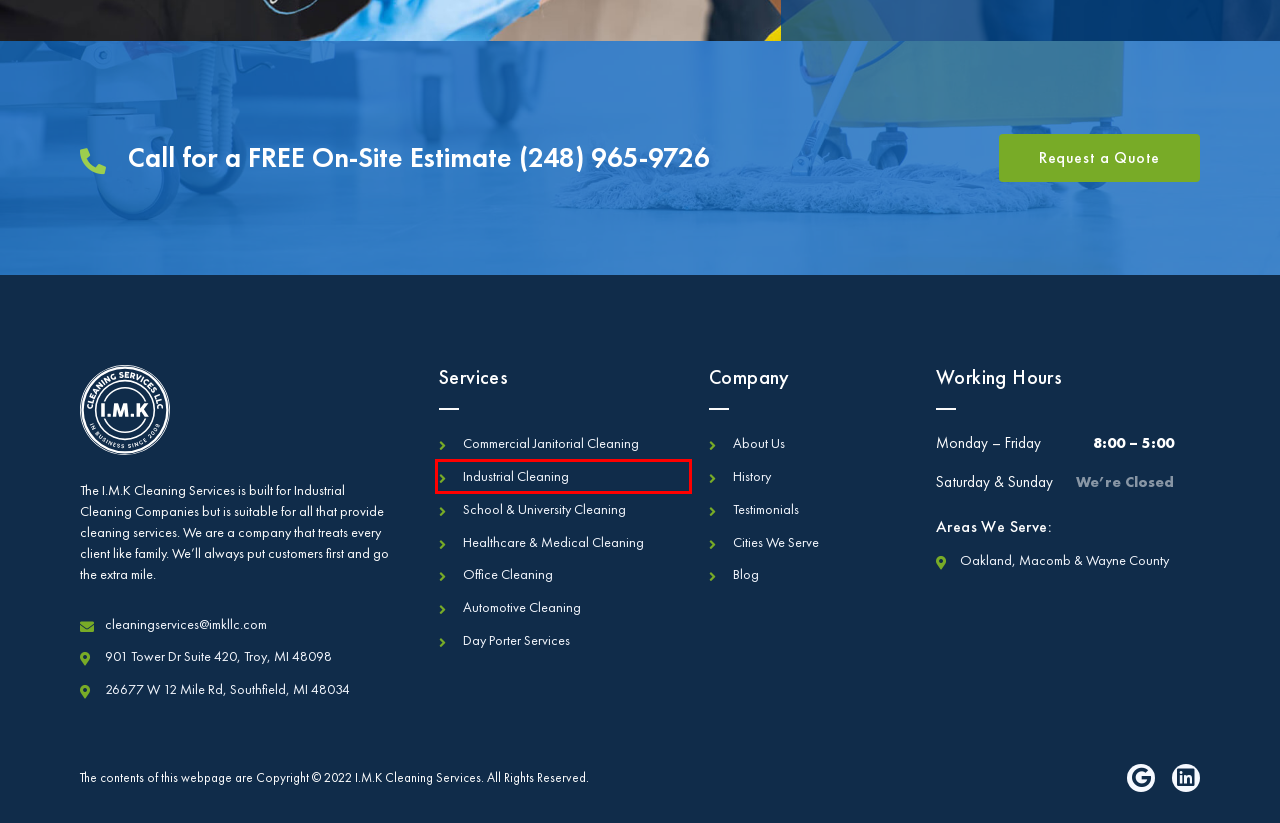Please examine the screenshot provided, which contains a red bounding box around a UI element. Select the webpage description that most accurately describes the new page displayed after clicking the highlighted element. Here are the candidates:
A. Healthcare & Medical Cleaning - I.M.K Cleaning Services LLC
B. Janitorial Cleaning - I.M.K Cleaning Services LLC
C. School and University Cleaning - I.M.K Cleaning Services LLC
D. Cities We Serve - I.M.K Cleaning Services LLC
E. Day Porter - I.M.K Cleaning Services LLC
F. Industrial Cleaning - I.M.K Cleaning Services LLC
G. Automotive Cleaning - I.M.K Cleaning Services LLC
H. I.M.K. Cleaning Services - Michigan's #1 Commercial Cleaning

F